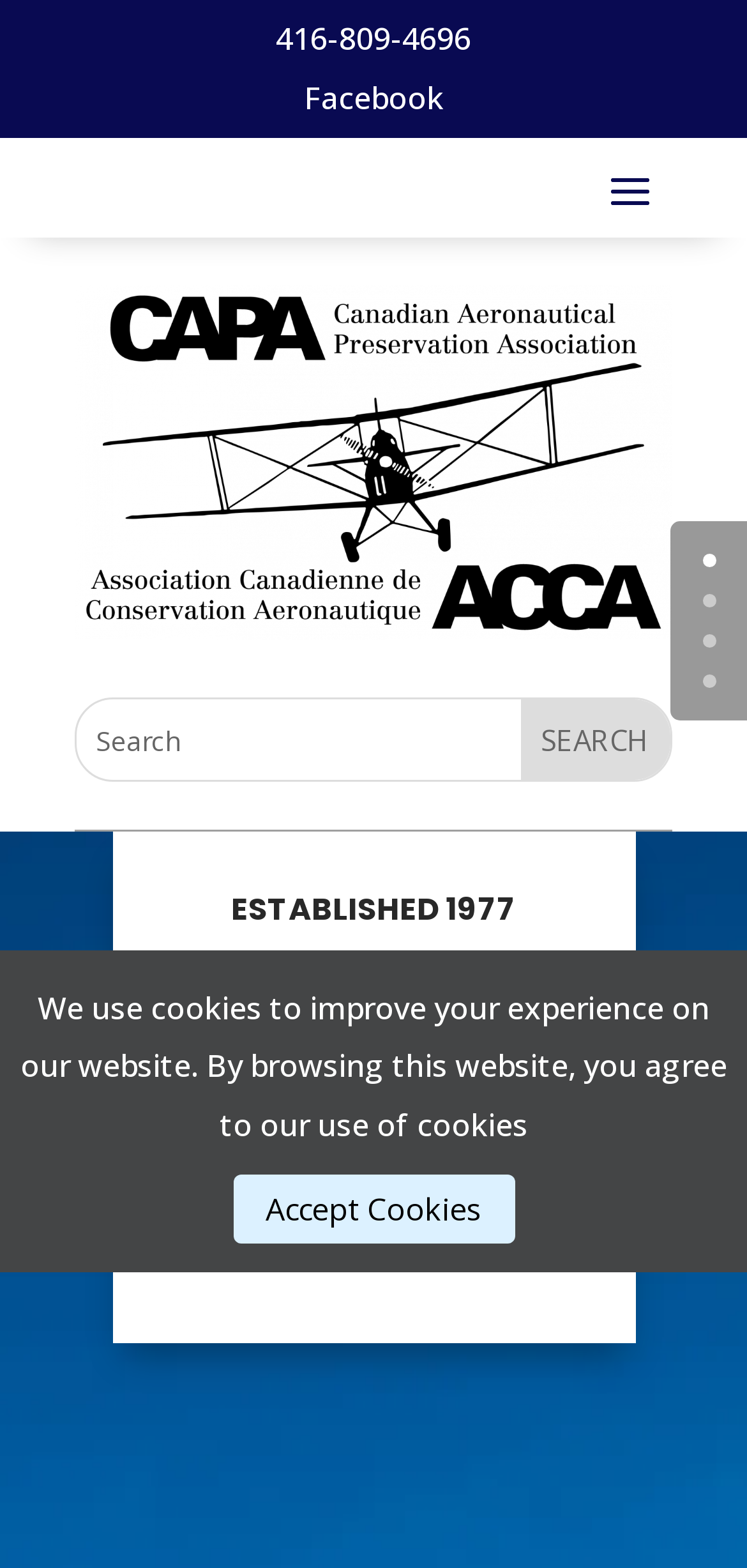Identify the bounding box coordinates of the region that needs to be clicked to carry out this instruction: "Call 416-809-4696". Provide these coordinates as four float numbers ranging from 0 to 1, i.e., [left, top, right, bottom].

[0.369, 0.011, 0.631, 0.038]